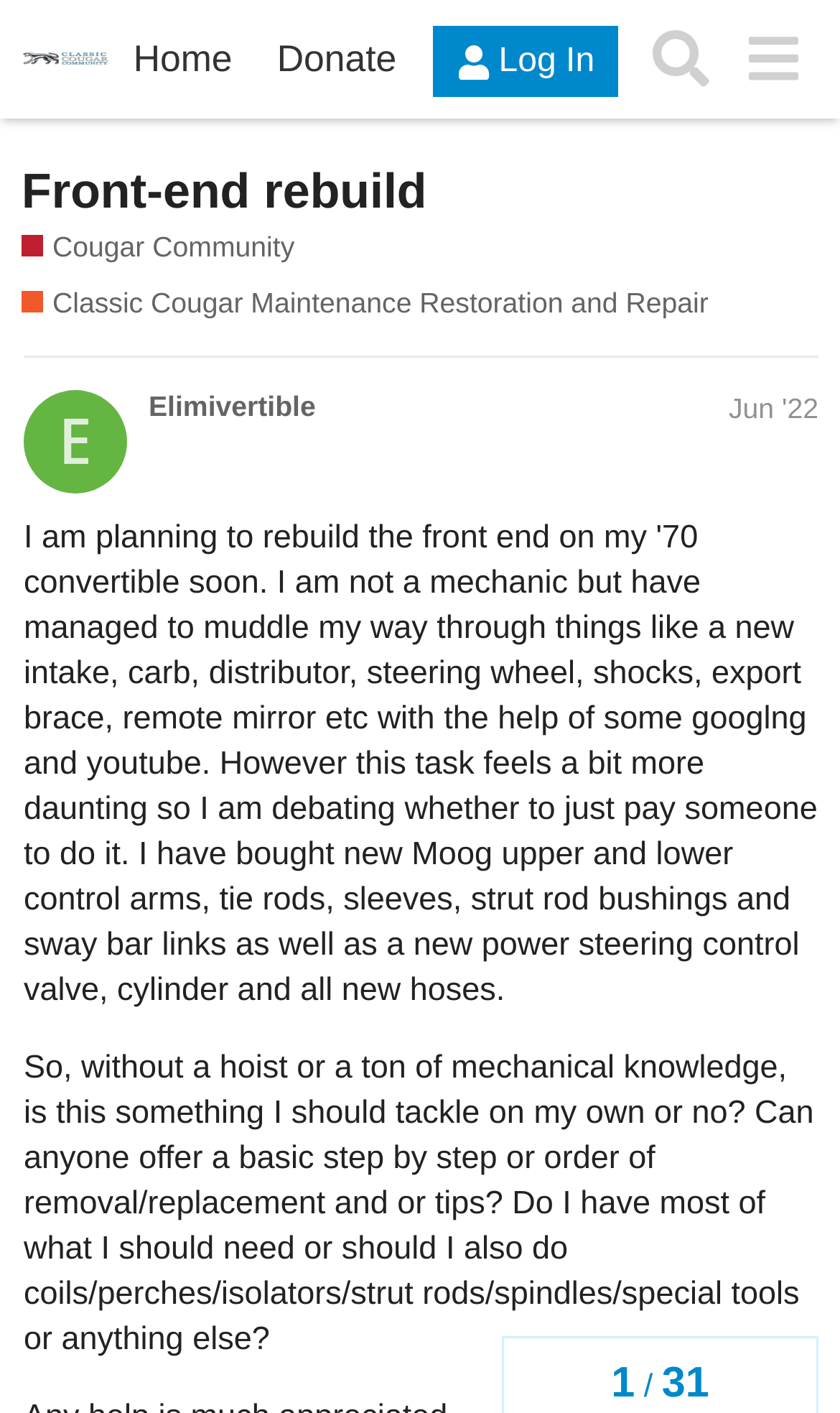Can you provide the bounding box coordinates for the element that should be clicked to implement the instruction: "Search the forum"?

[0.755, 0.009, 0.865, 0.074]